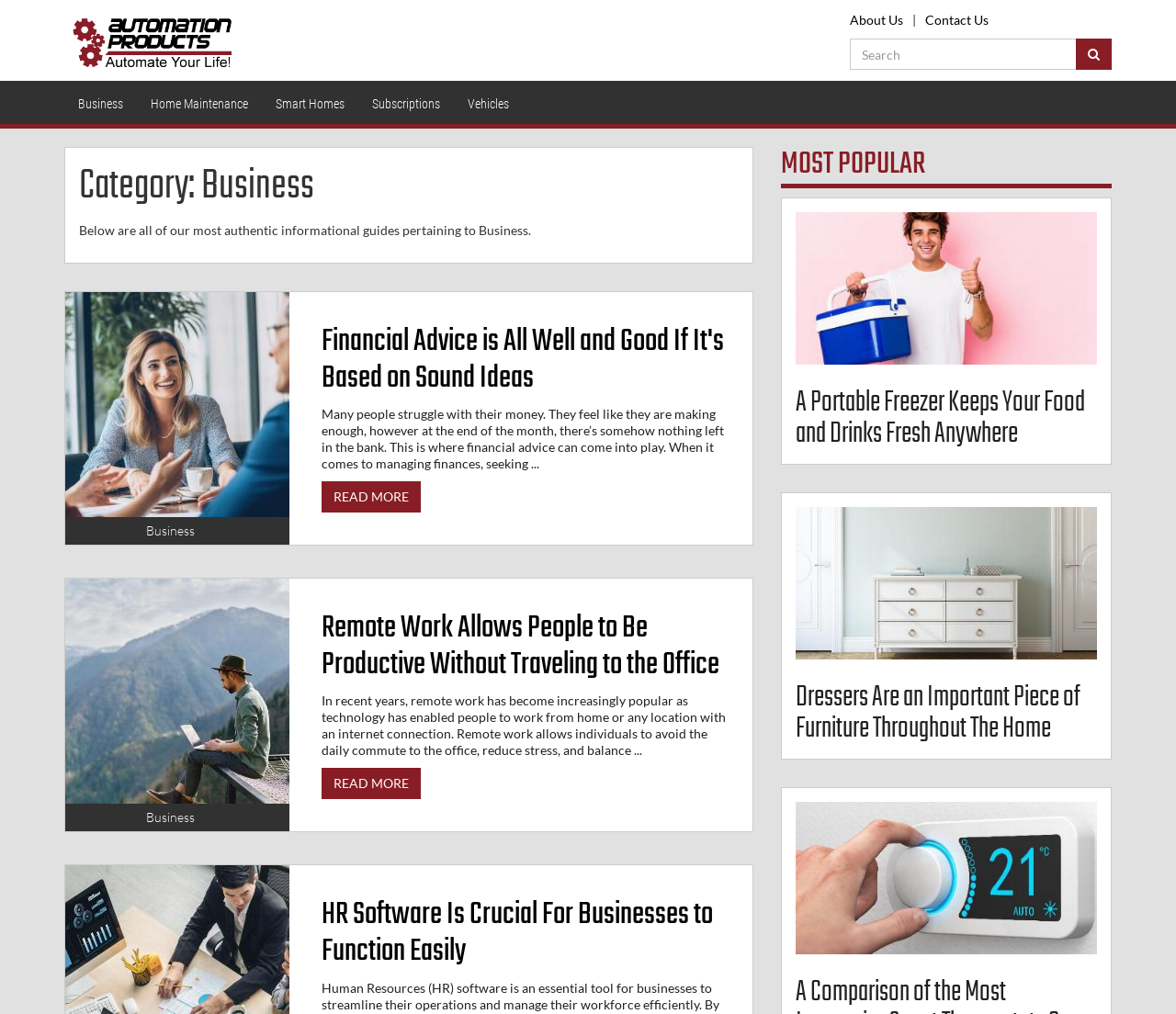Please find the bounding box coordinates of the element that you should click to achieve the following instruction: "Explore A Portable Freezer Keeps Your Food and Drinks Fresh Anywhere". The coordinates should be presented as four float numbers between 0 and 1: [left, top, right, bottom].

[0.677, 0.375, 0.923, 0.45]